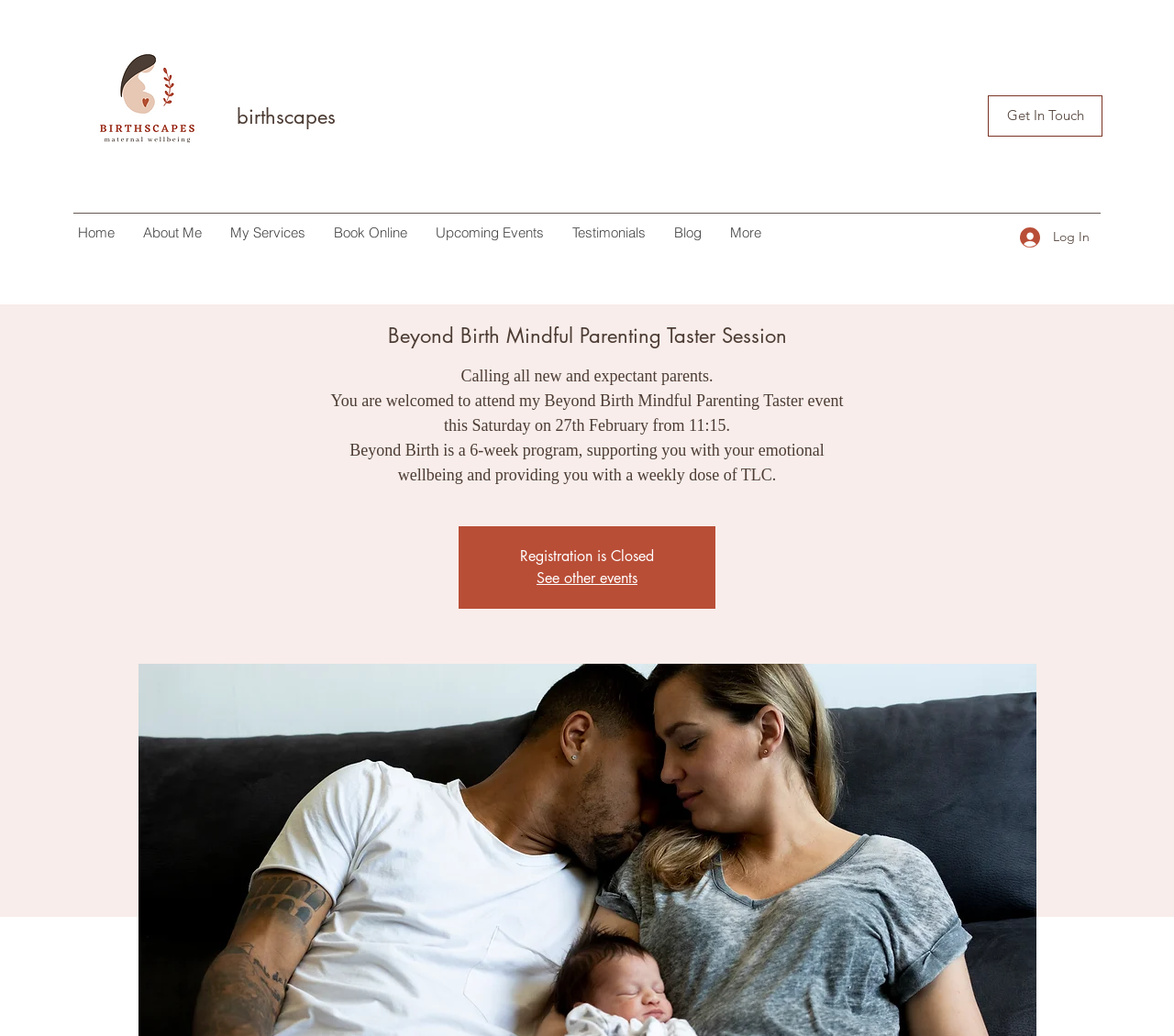Give a concise answer of one word or phrase to the question: 
What is the name of the event?

Beyond Birth Mindful Parenting Taster Session